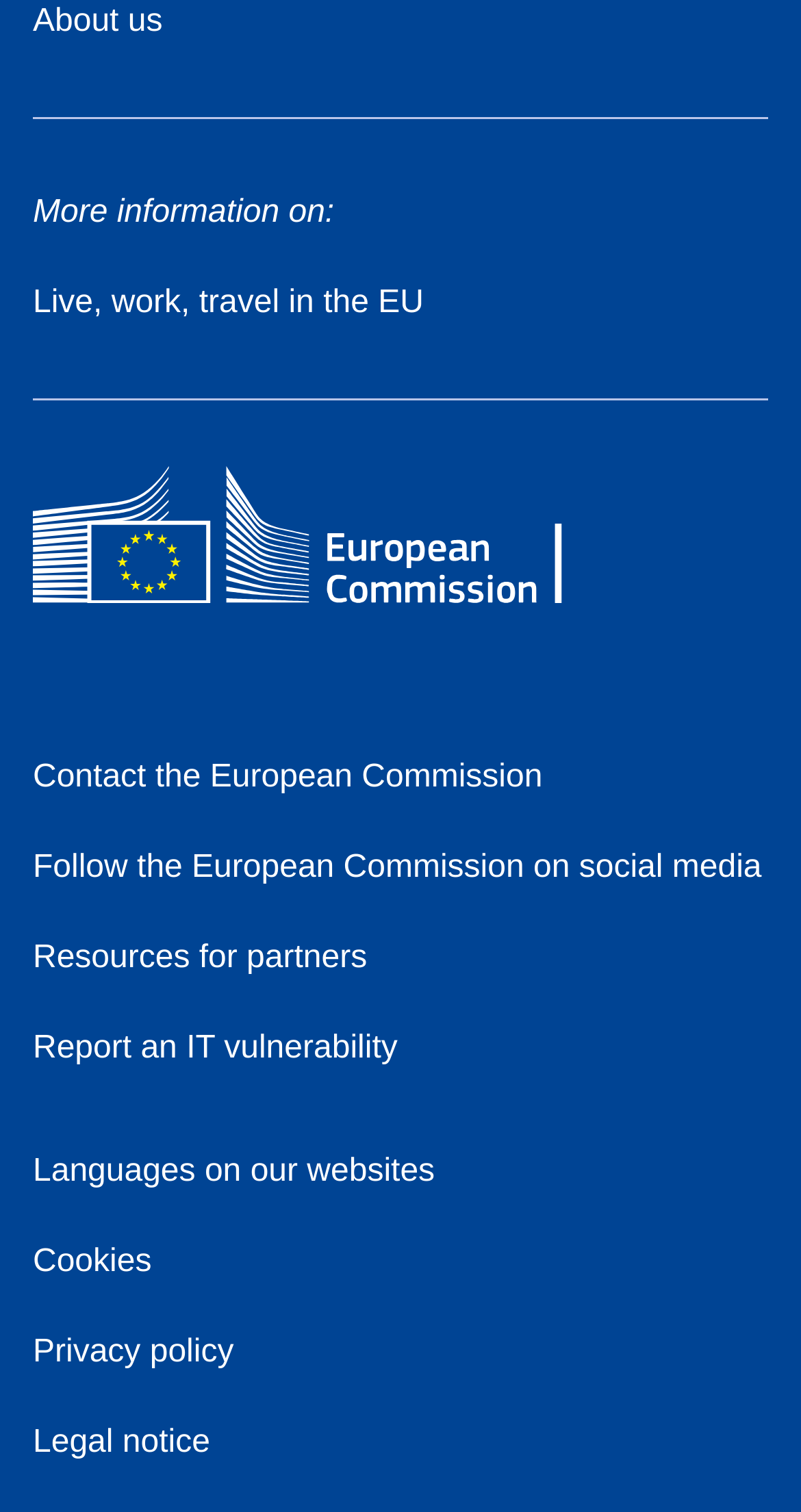Identify the bounding box coordinates for the UI element that matches this description: "Privacy policy".

[0.041, 0.883, 0.292, 0.906]